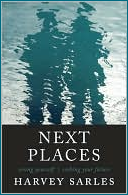Analyze the image and describe all key details you can observe.

The image features the cover of the book titled "Next Places" by Harvey Sarles. The design prominently showcases a serene, reflective surface of water that captures the silhouettes of two figures, symbolizing exploration and introspection. This visual element evokes a sense of searching for new horizons and understanding within oneself and the surrounding world. The title is elegantly presented above the author's name, creating a clean and inviting design. This book likely delves into themes of cultural critique and personal reflection, resonating with Sarles' background as a cultural studies professor and anthropologist.